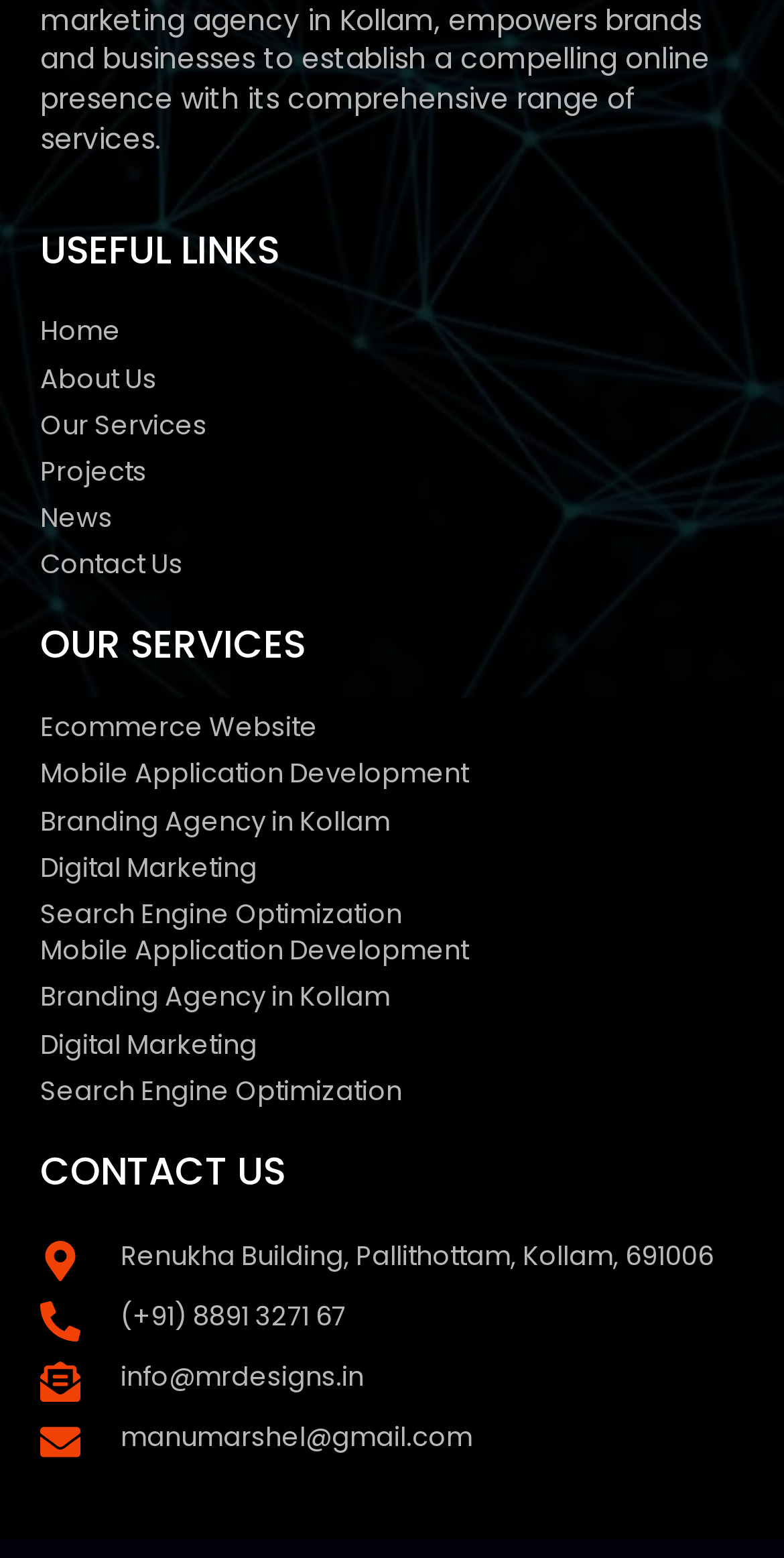Could you determine the bounding box coordinates of the clickable element to complete the instruction: "Get in touch through info@mrdesigns.in"? Provide the coordinates as four float numbers between 0 and 1, i.e., [left, top, right, bottom].

[0.051, 0.871, 0.949, 0.897]